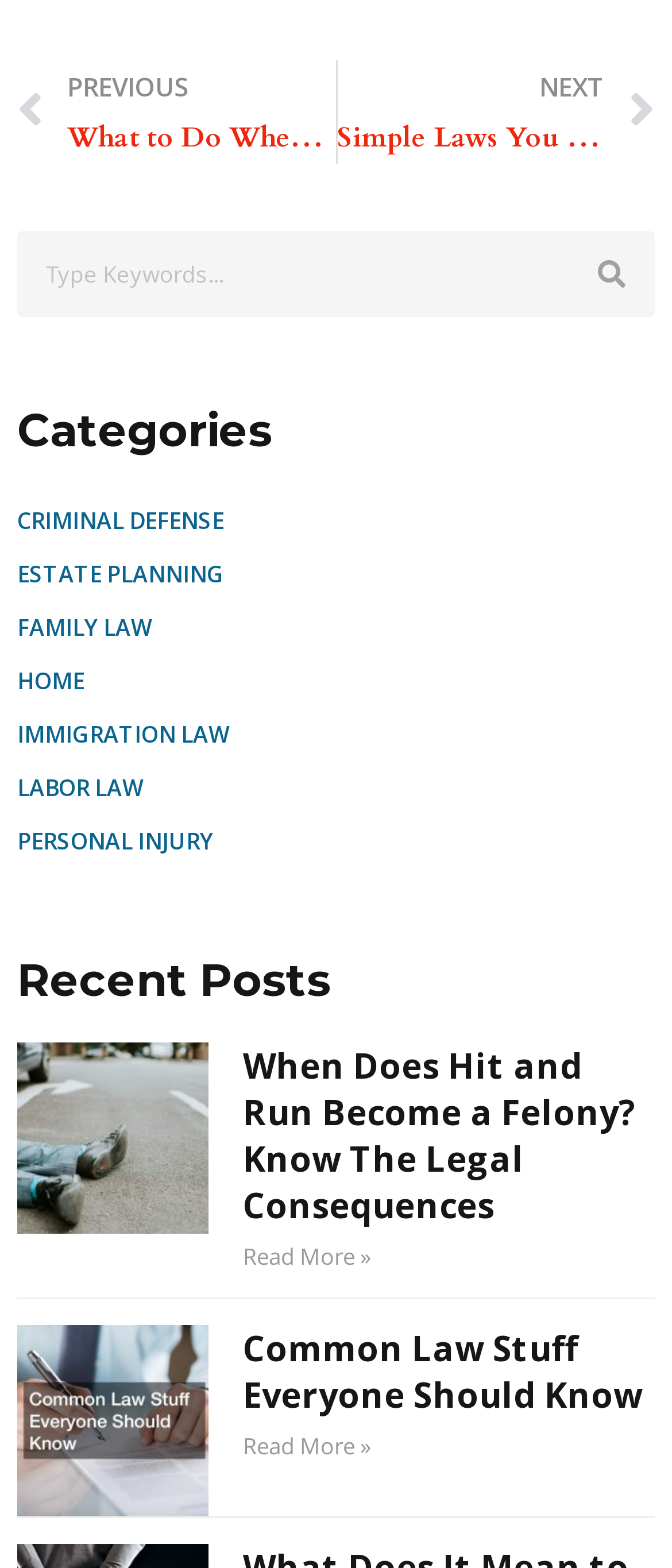What is the category of the first link in the navigation?
Using the information from the image, provide a comprehensive answer to the question.

The navigation section is located at the top of the webpage, and it contains several links. The first link in the navigation section is 'CRIMINAL DEFENSE', which is a category.